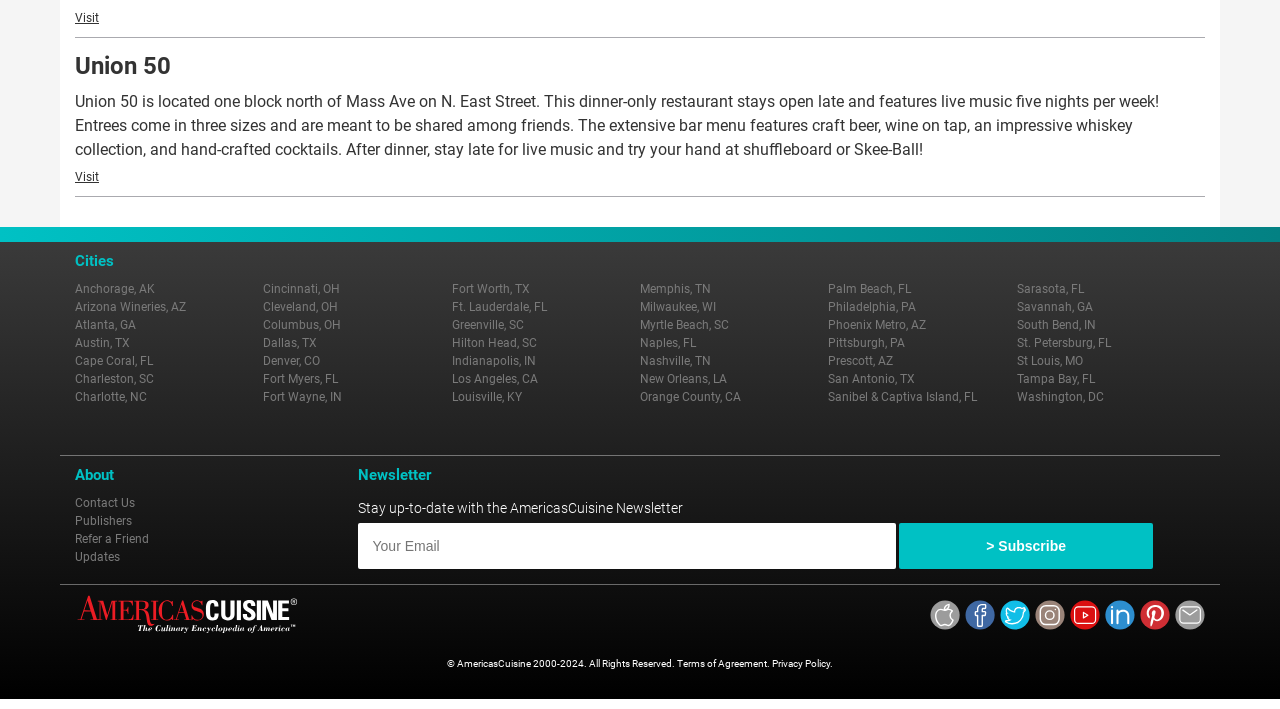Using the given description, provide the bounding box coordinates formatted as (top-left x, top-left y, bottom-right x, bottom-right y), with all values being floating point numbers between 0 and 1. Description: Charleston, SC

[0.059, 0.524, 0.12, 0.544]